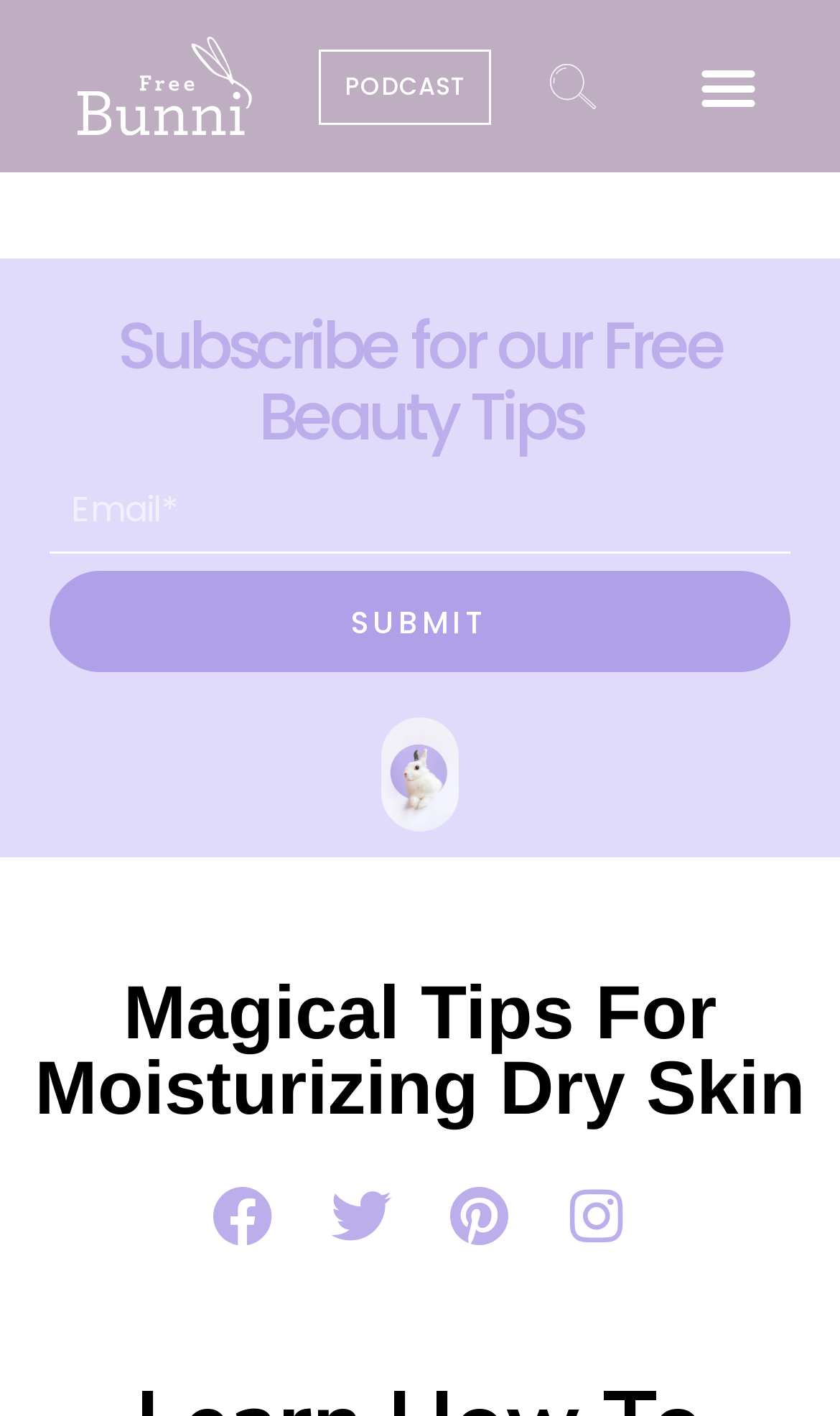What is the topic of the webpage?
Please ensure your answer to the question is detailed and covers all necessary aspects.

The webpage appears to be focused on providing tips and advice for moisturizing dry skin, as indicated by the presence of headings and links related to this topic.